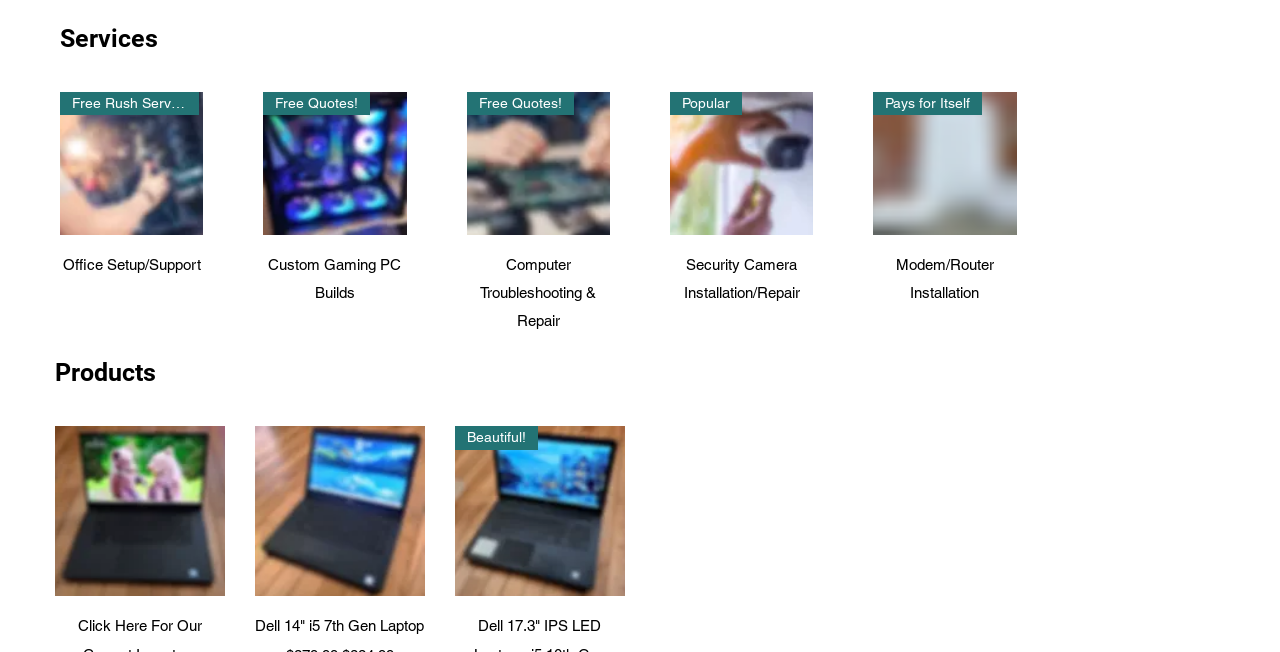Identify the bounding box coordinates of the clickable region required to complete the instruction: "Click Previous Product". The coordinates should be given as four float numbers within the range of 0 and 1, i.e., [left, top, right, bottom].

[0.012, 0.654, 0.03, 0.691]